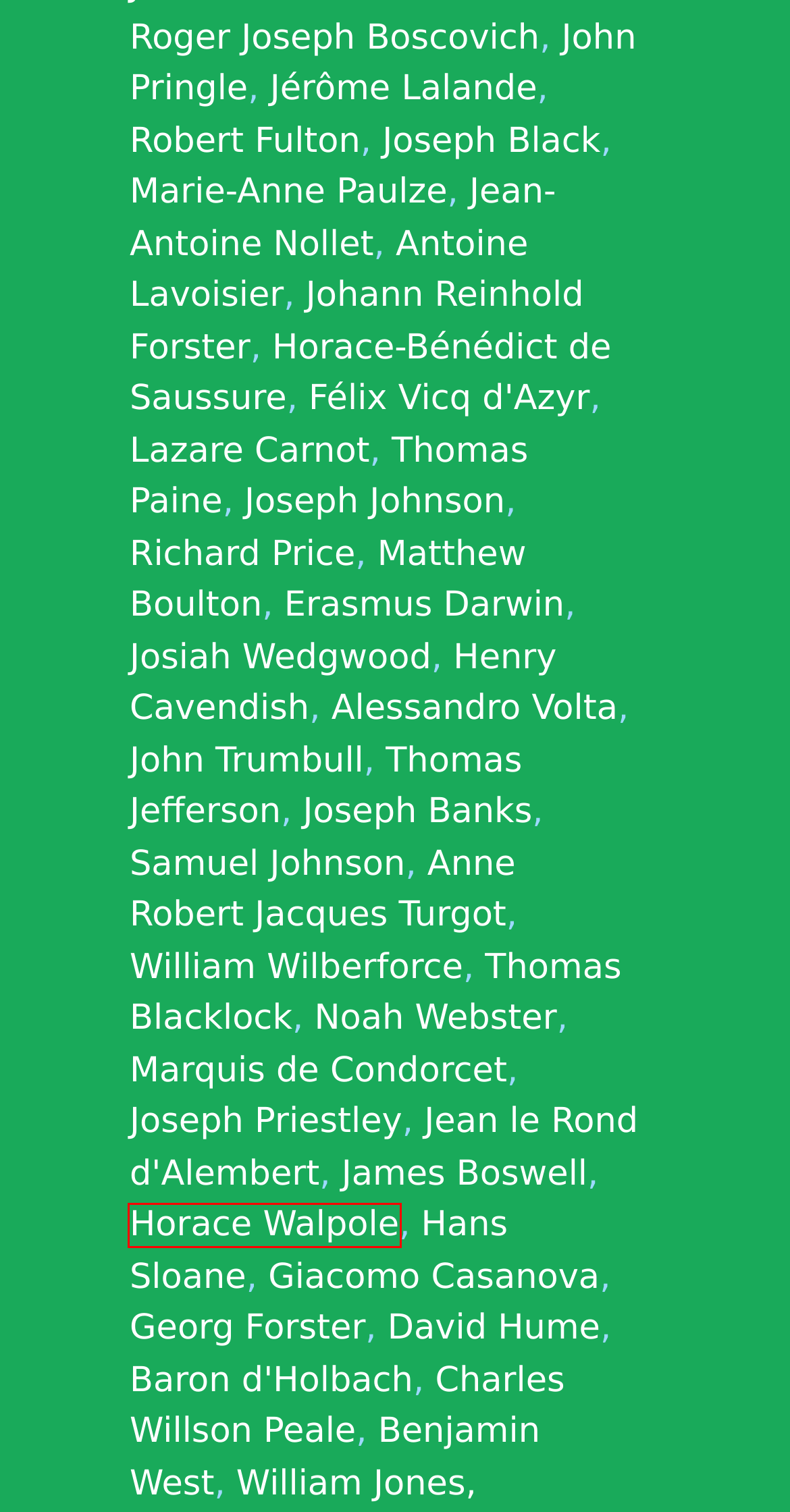You are provided with a screenshot of a webpage that includes a red rectangle bounding box. Please choose the most appropriate webpage description that matches the new webpage after clicking the element within the red bounding box. Here are the candidates:
A. Roger Joseph Boscovich – Who Knew Whom
B. Horace-Bénédict de Saussure – Who Knew Whom
C. Josiah Wedgwood – Who Knew Whom
D. Antoine Lavoisier – Who Knew Whom
E. Thomas Blacklock – Who Knew Whom
F. Horace Walpole – Who Knew Whom
G. Robert Fulton – Who Knew Whom
H. Samuel Johnson – Who Knew Whom

F